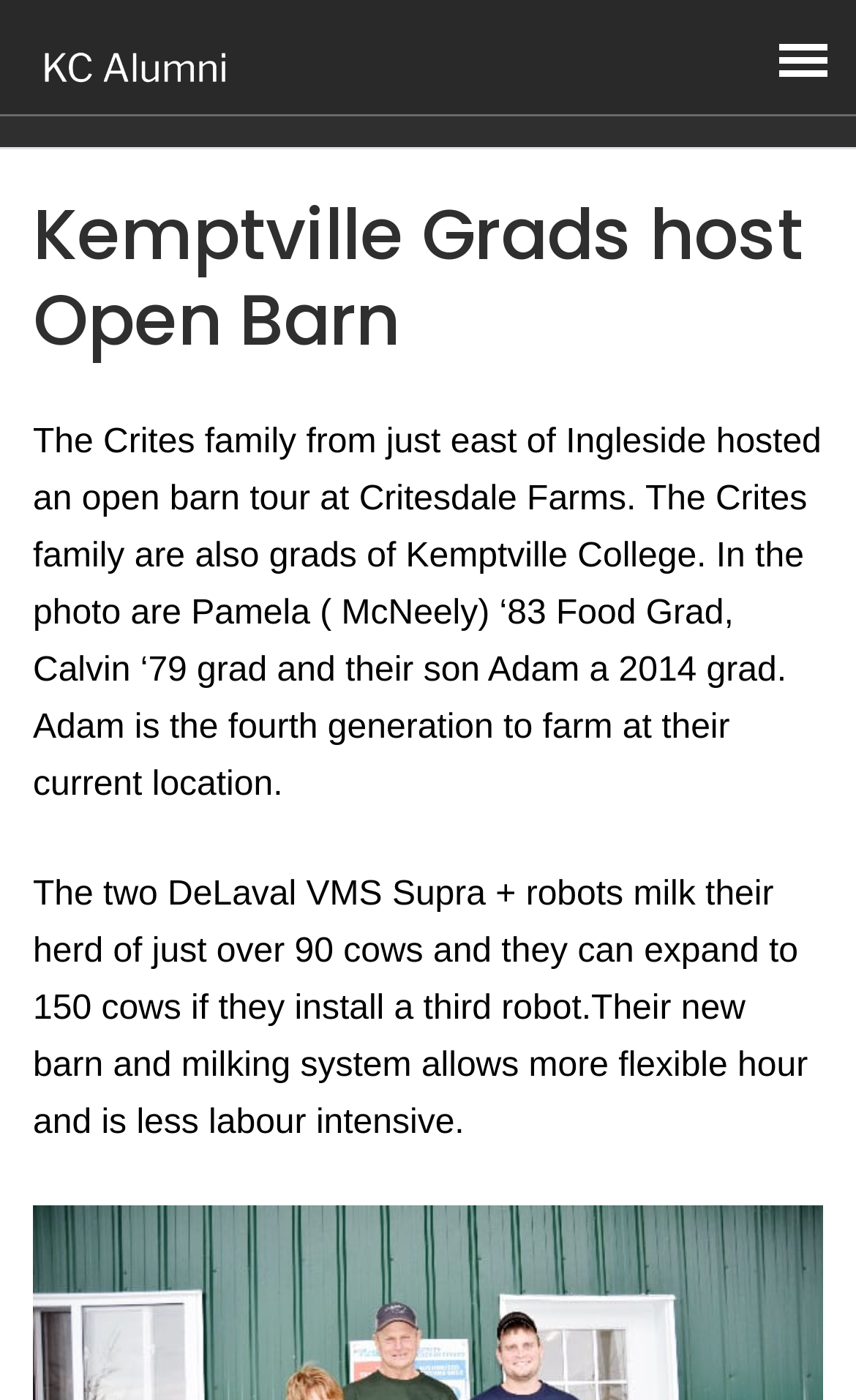How many cows do the Crites family milk?
By examining the image, provide a one-word or phrase answer.

90